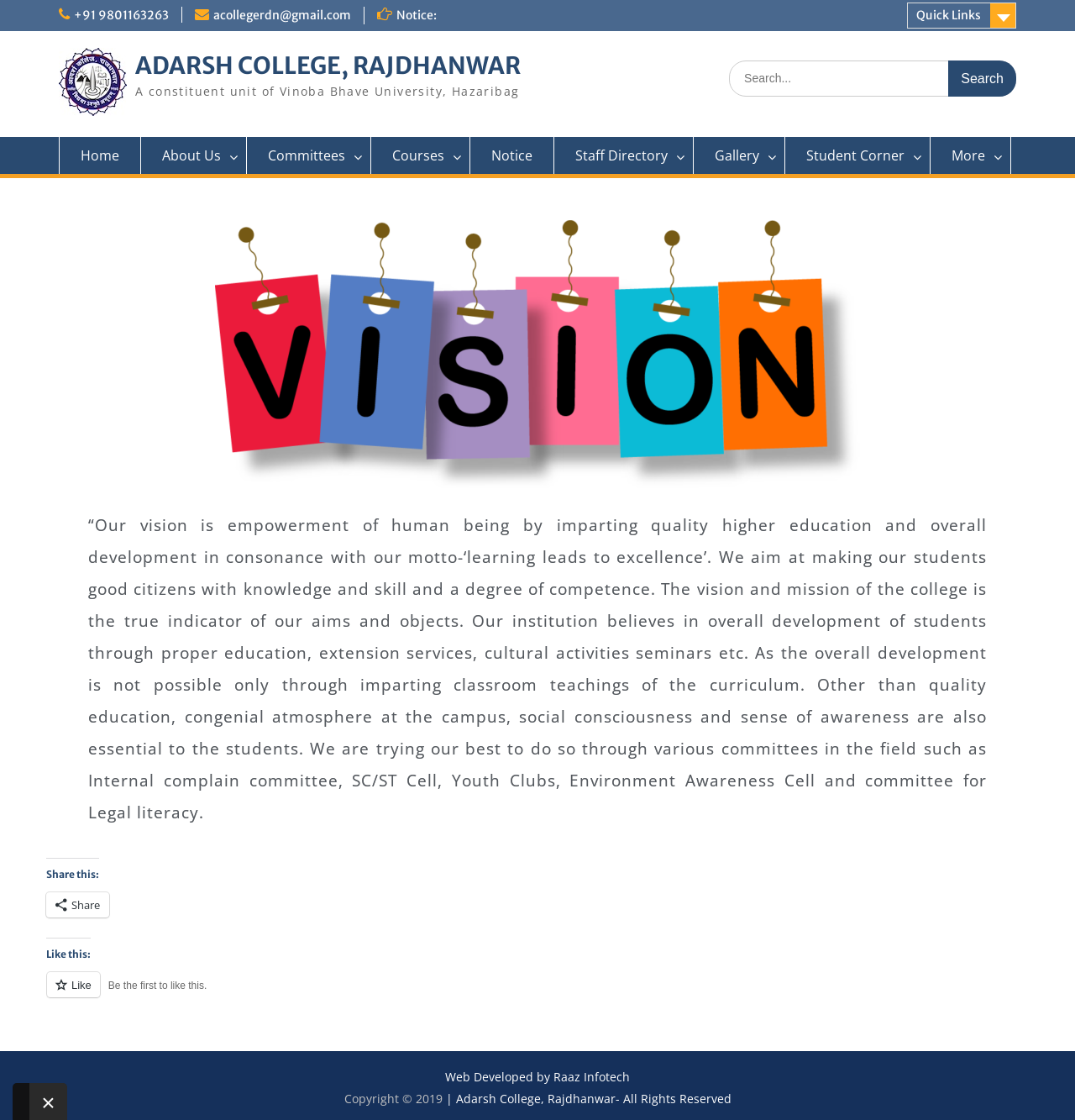What is the phone number of the college?
Using the image, answer in one word or phrase.

+91 9801163263